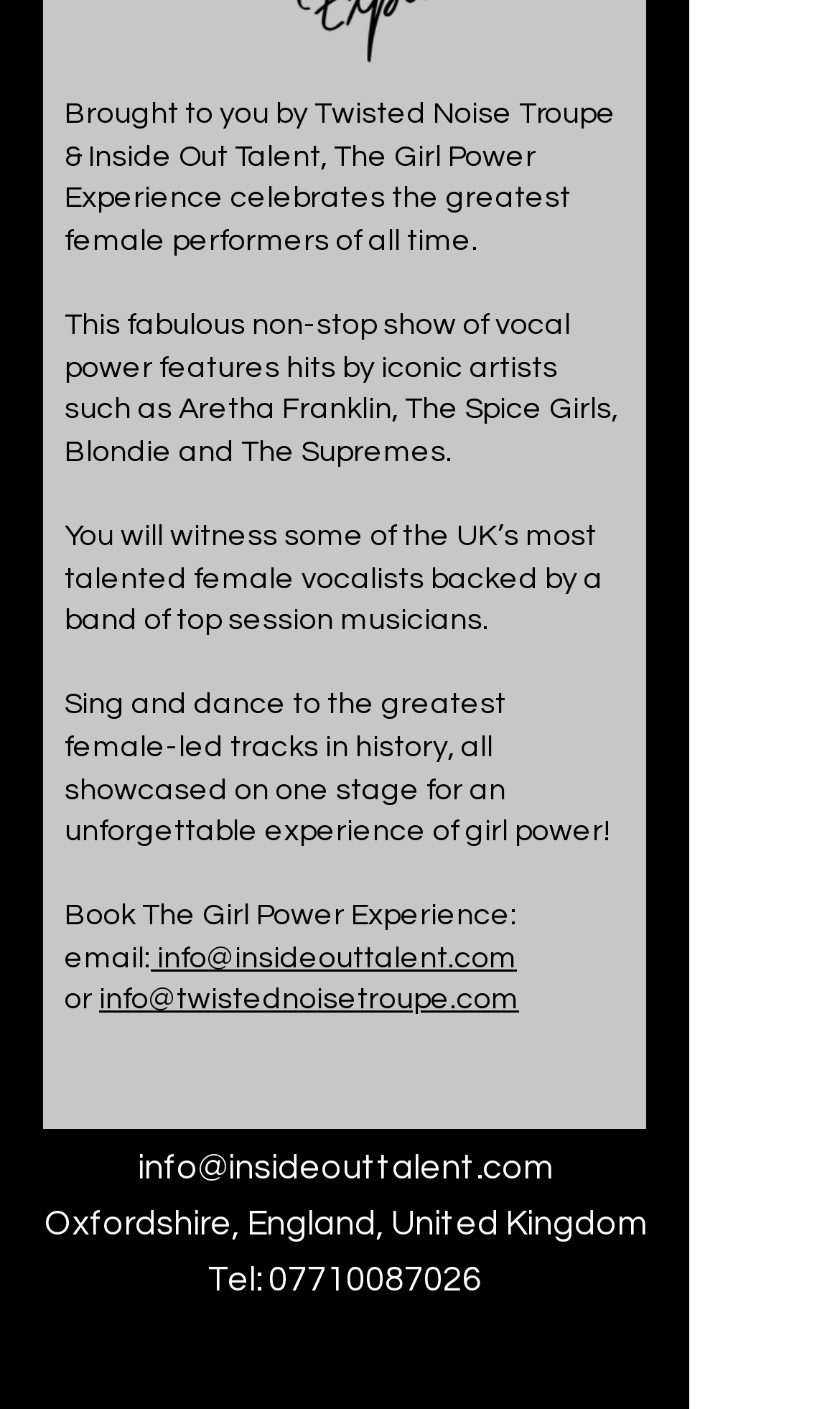Locate the bounding box coordinates of the UI element described by: "info@insideouttalent.com". The bounding box coordinates should consist of four float numbers between 0 and 1, i.e., [left, top, right, bottom].

[0.179, 0.67, 0.615, 0.691]